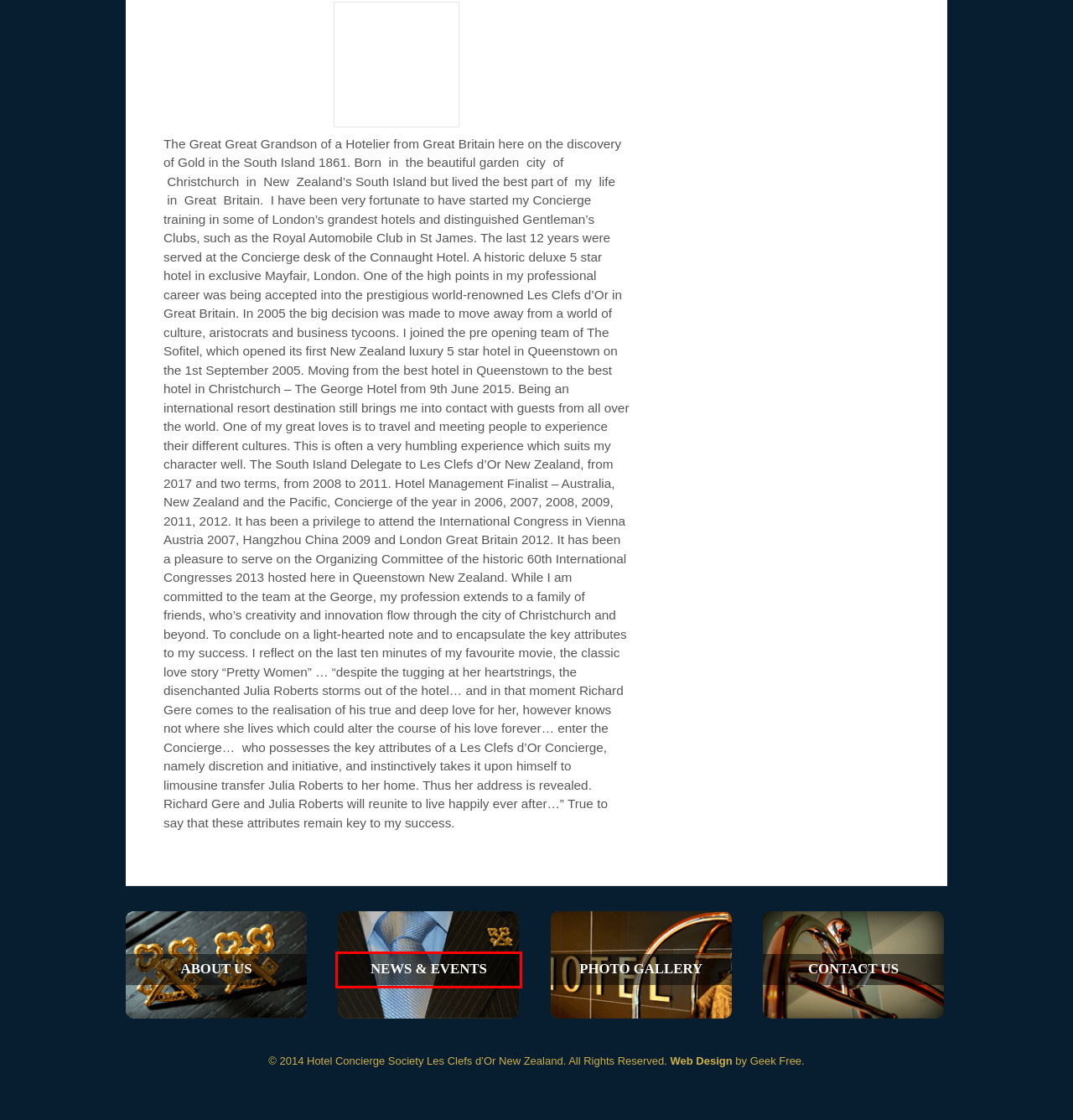Examine the screenshot of a webpage with a red bounding box around an element. Then, select the webpage description that best represents the new page after clicking the highlighted element. Here are the descriptions:
A. The Hotel Concierge Society Les Clefs d’Or New Zealand
B. - Hotel Concierge Society Les Clefs d’Or New Zealand
C. North Island News - Hotel Concierge Society Les Clefs d’Or New Zealand
D. Contact Us - Hotel Concierge Society Les Clefs d’Or New Zealand
E. Lost Password ‹ Hotel Concierge Society Les Clefs d’Or New Zealand — WordPress
F. Our Members - Hotel Concierge Society Les Clefs d’Or New Zealand
G. News - Hotel Concierge Society Les Clefs d’Or New Zealand
H. Small Business Web Design in Auckland - WordPress Experts

C